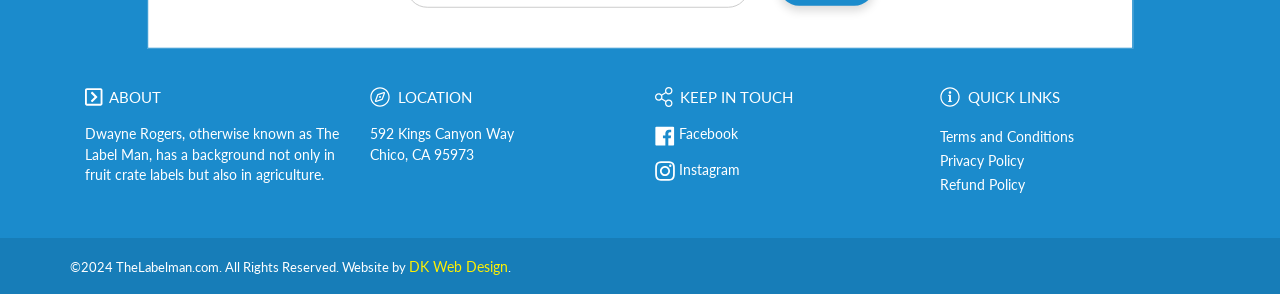Answer the question below in one word or phrase:
What is the name of the person described on this webpage?

Dwayne Rogers